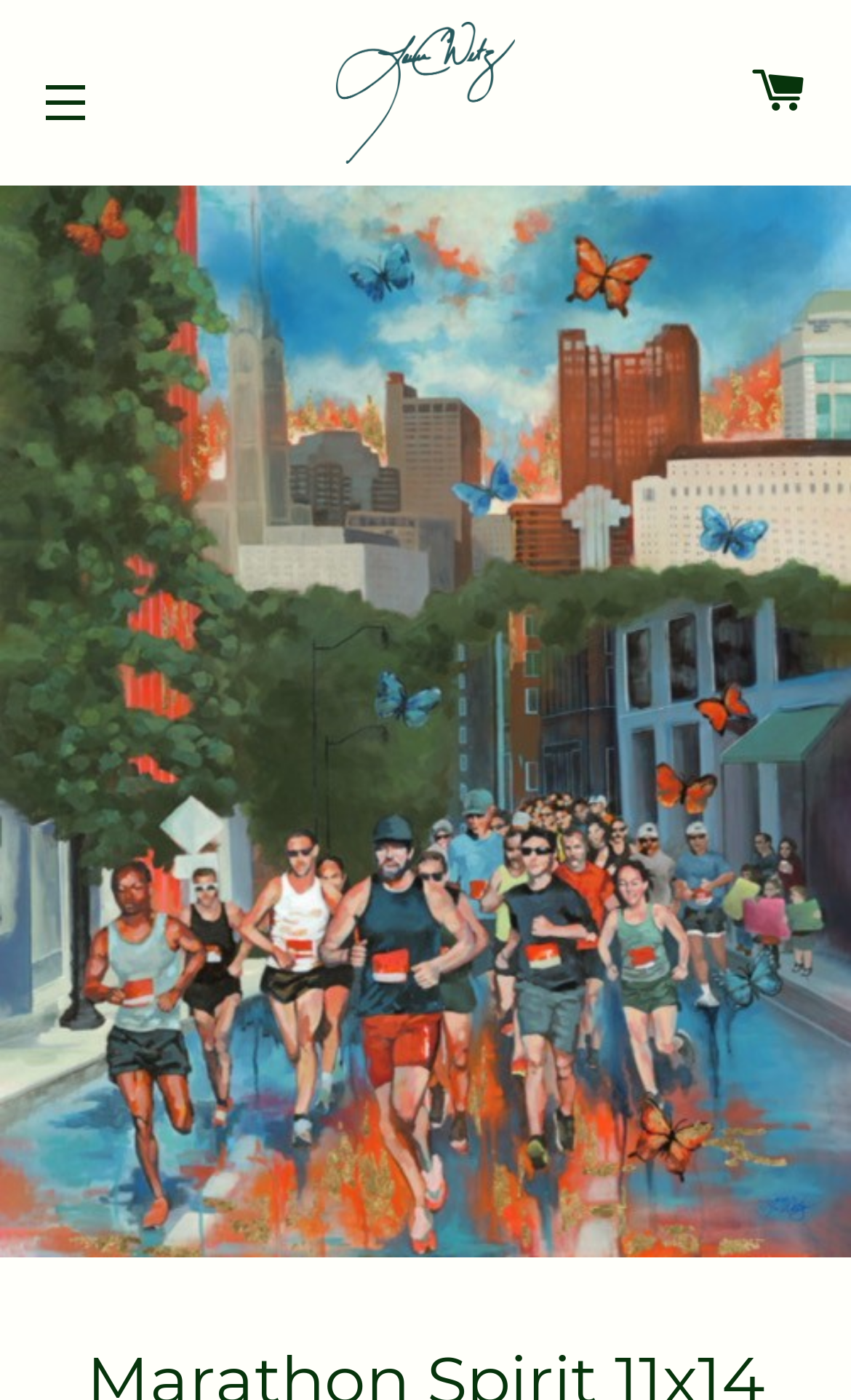Please identify the primary heading of the webpage and give its text content.

Marathon Spirit 11x14 Limited Edition Giclee Print -Not Framed